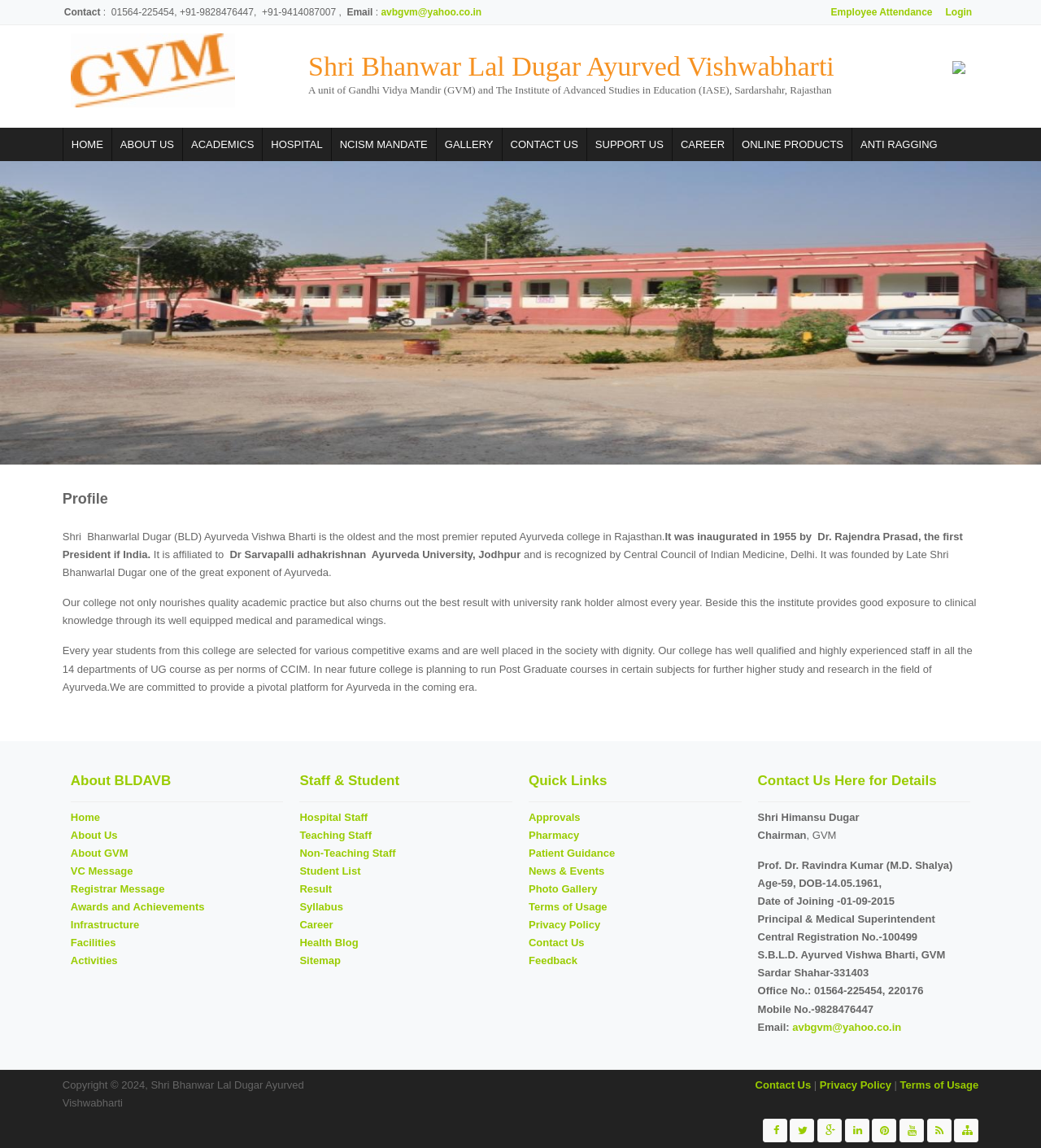Identify the bounding box coordinates for the element you need to click to achieve the following task: "Learn more about the 'NCISM MANDATE'". The coordinates must be four float values ranging from 0 to 1, formatted as [left, top, right, bottom].

[0.318, 0.112, 0.419, 0.141]